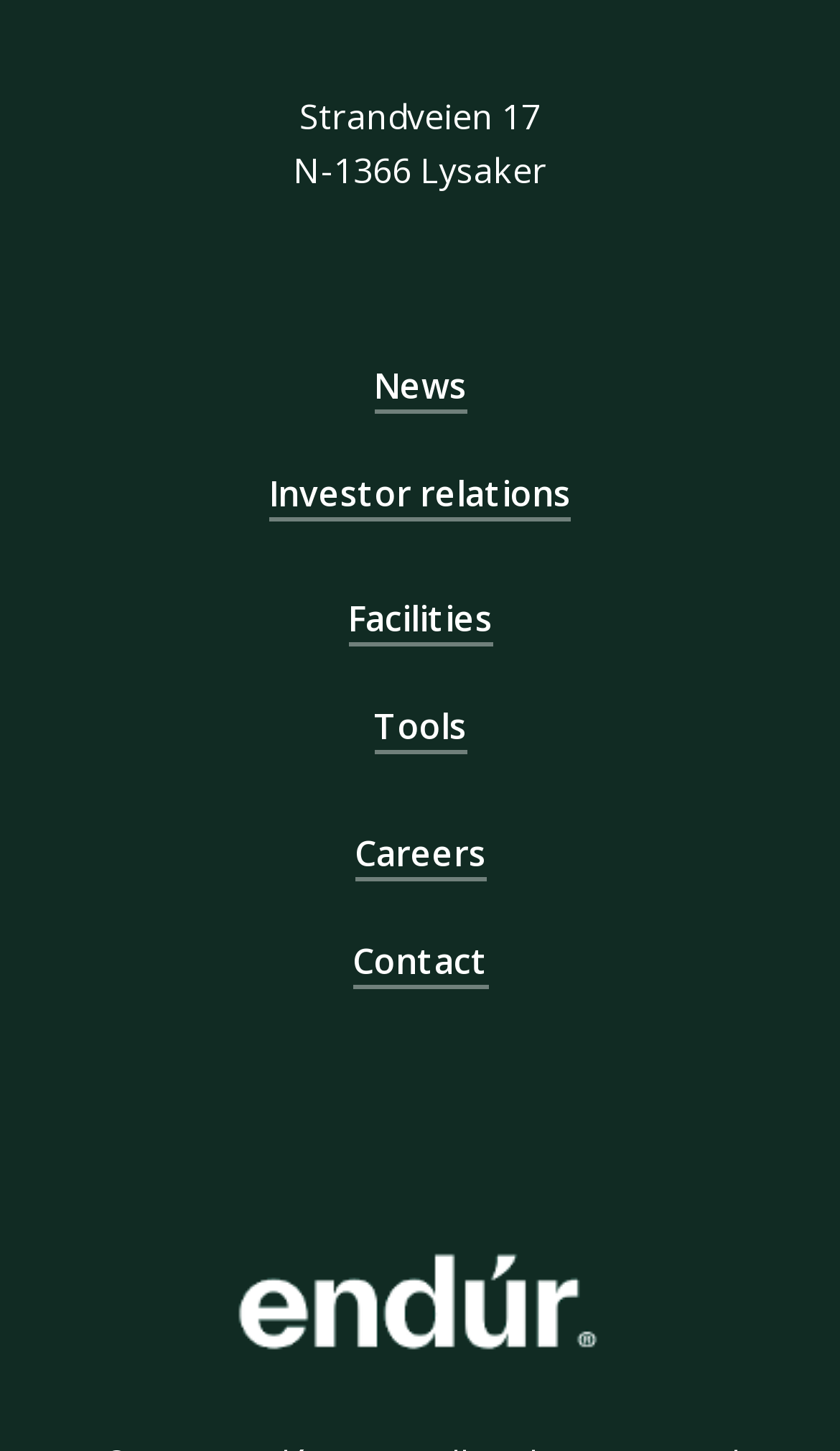Respond with a single word or phrase:
What is the position of the 'Facilities' button?

Below 'Investor relations' button